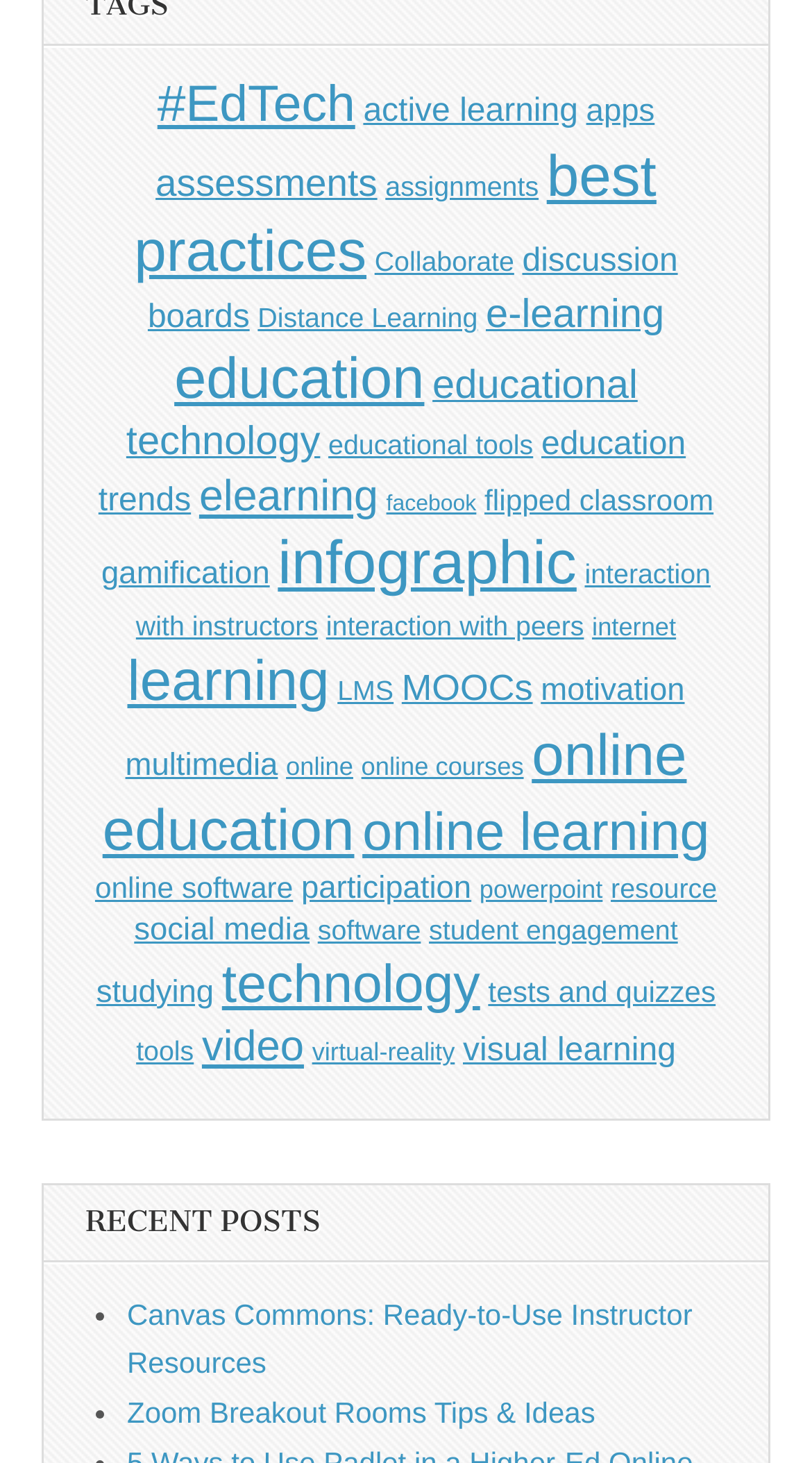What is the main topic of this webpage?
Answer the question with a single word or phrase by looking at the picture.

Education